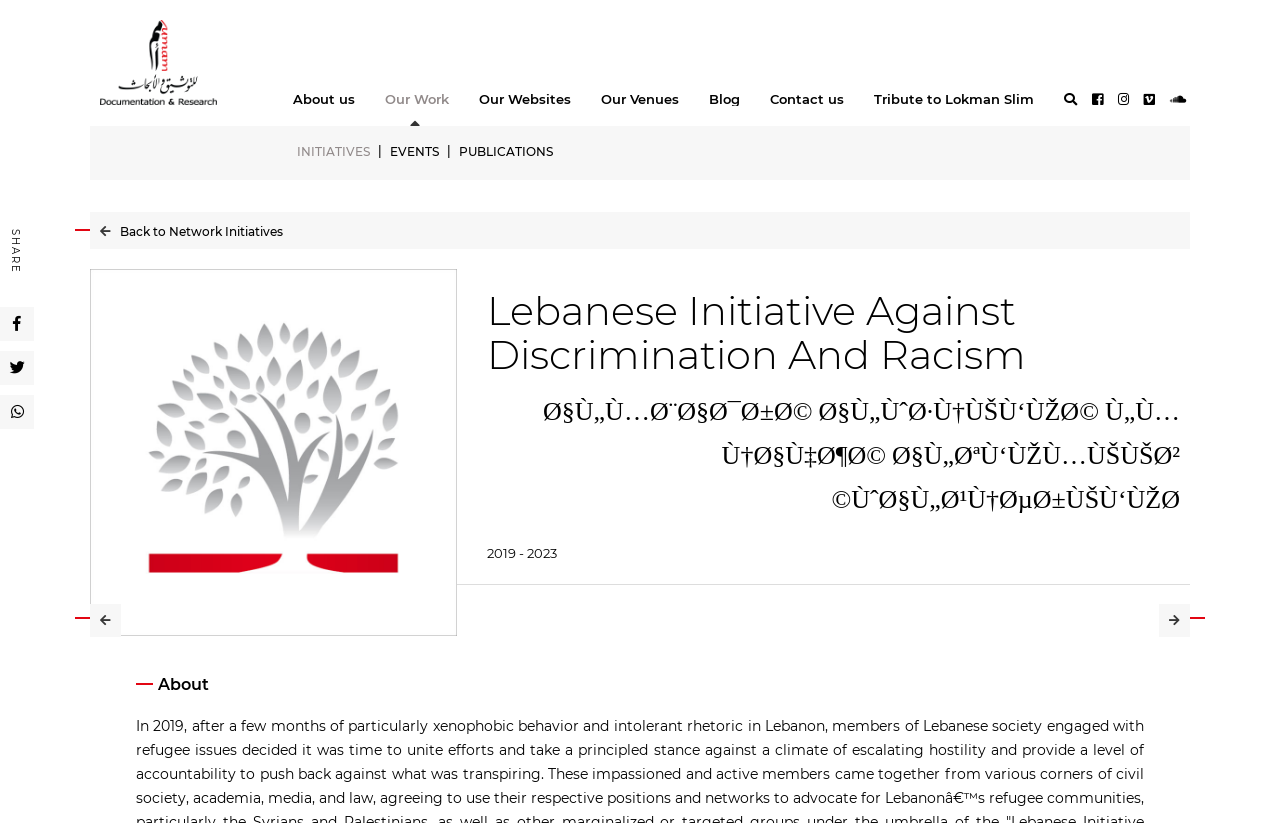Please give a short response to the question using one word or a phrase:
Is there a separator above the 'About' link?

Yes